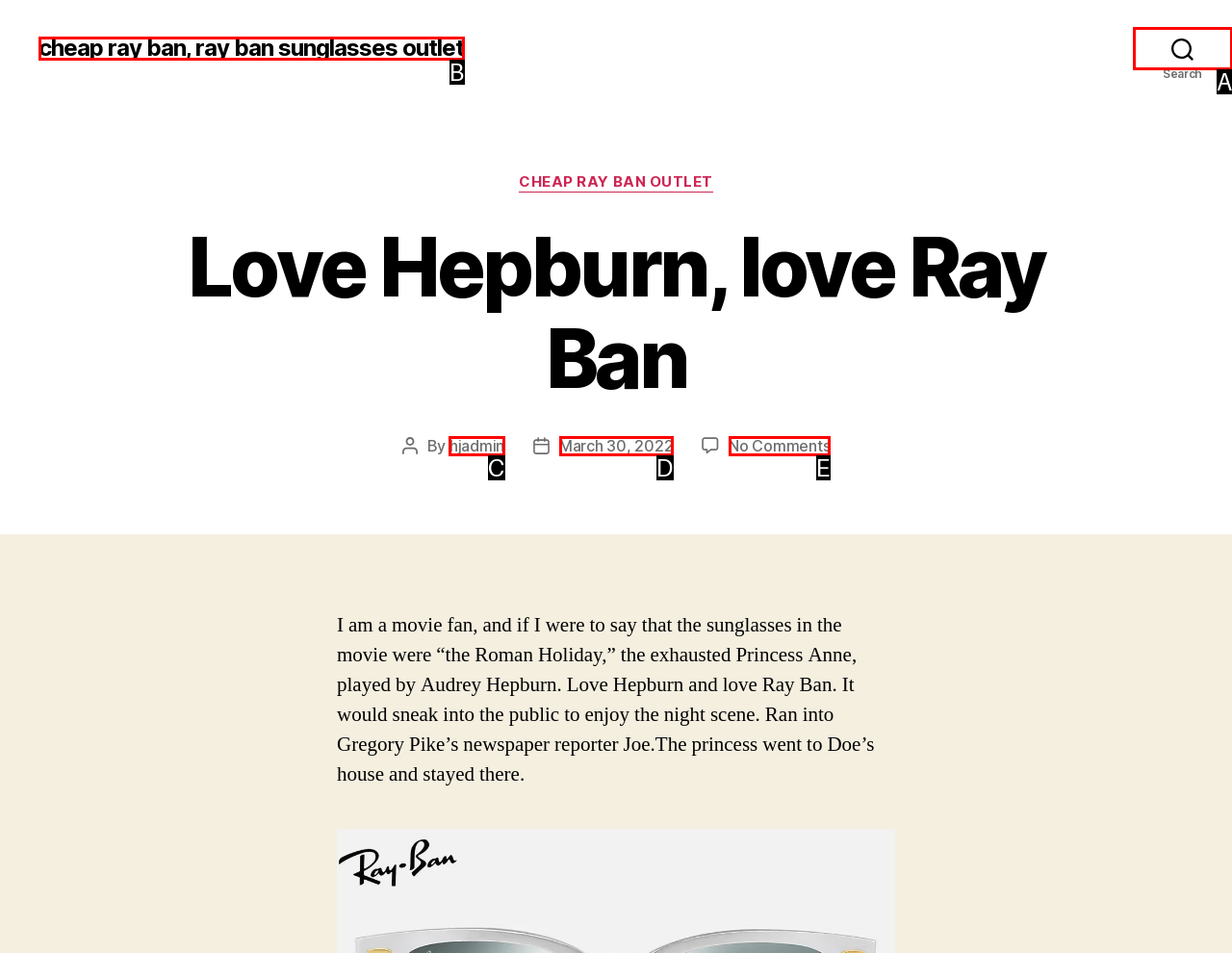With the provided description: March 30, 2022, select the most suitable HTML element. Respond with the letter of the selected option.

D